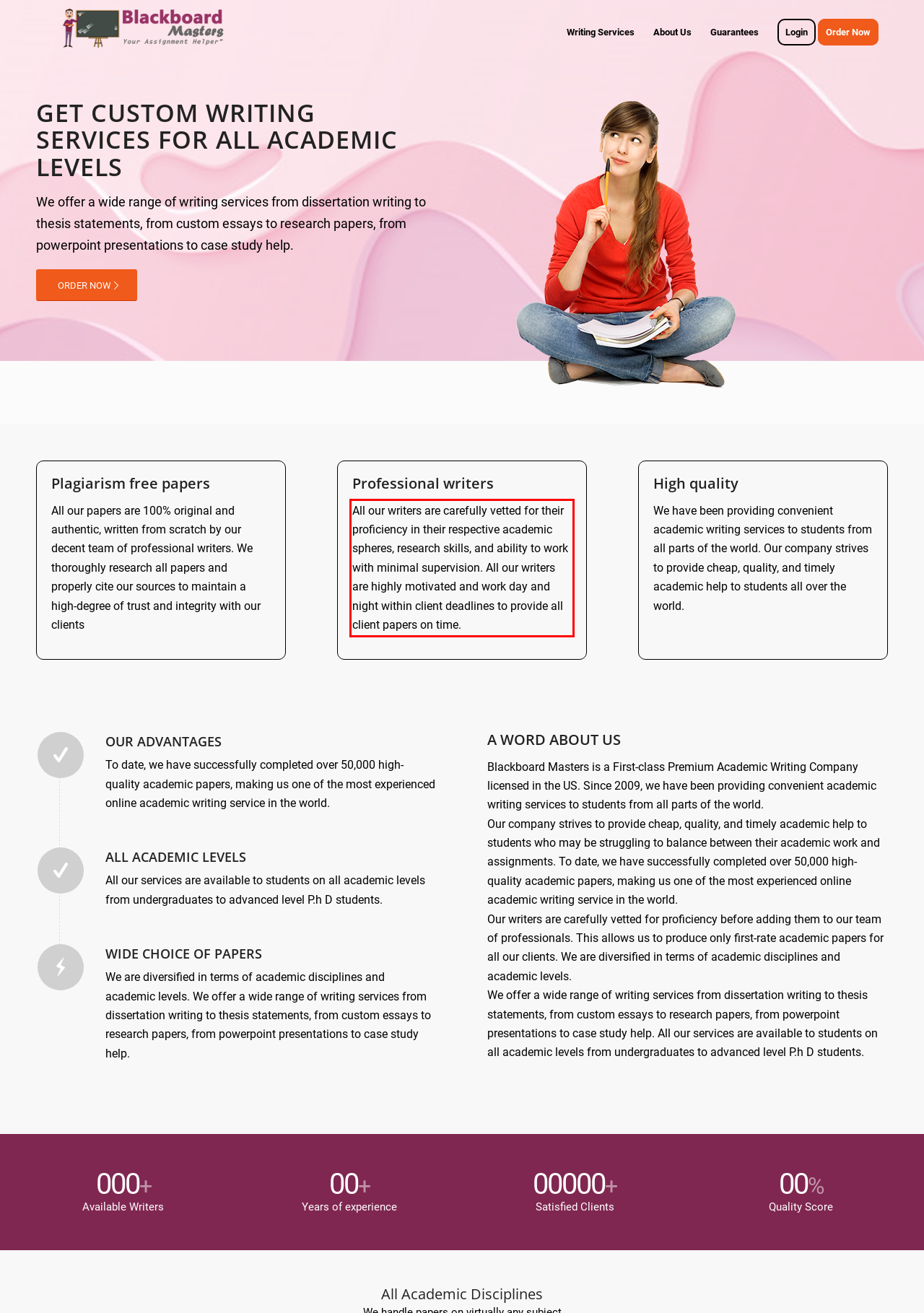Analyze the webpage screenshot and use OCR to recognize the text content in the red bounding box.

All our writers are carefully vetted for their proficiency in their respective academic spheres, research skills, and ability to work with minimal supervision. All our writers are highly motivated and work day and night within client deadlines to provide all client papers on time.